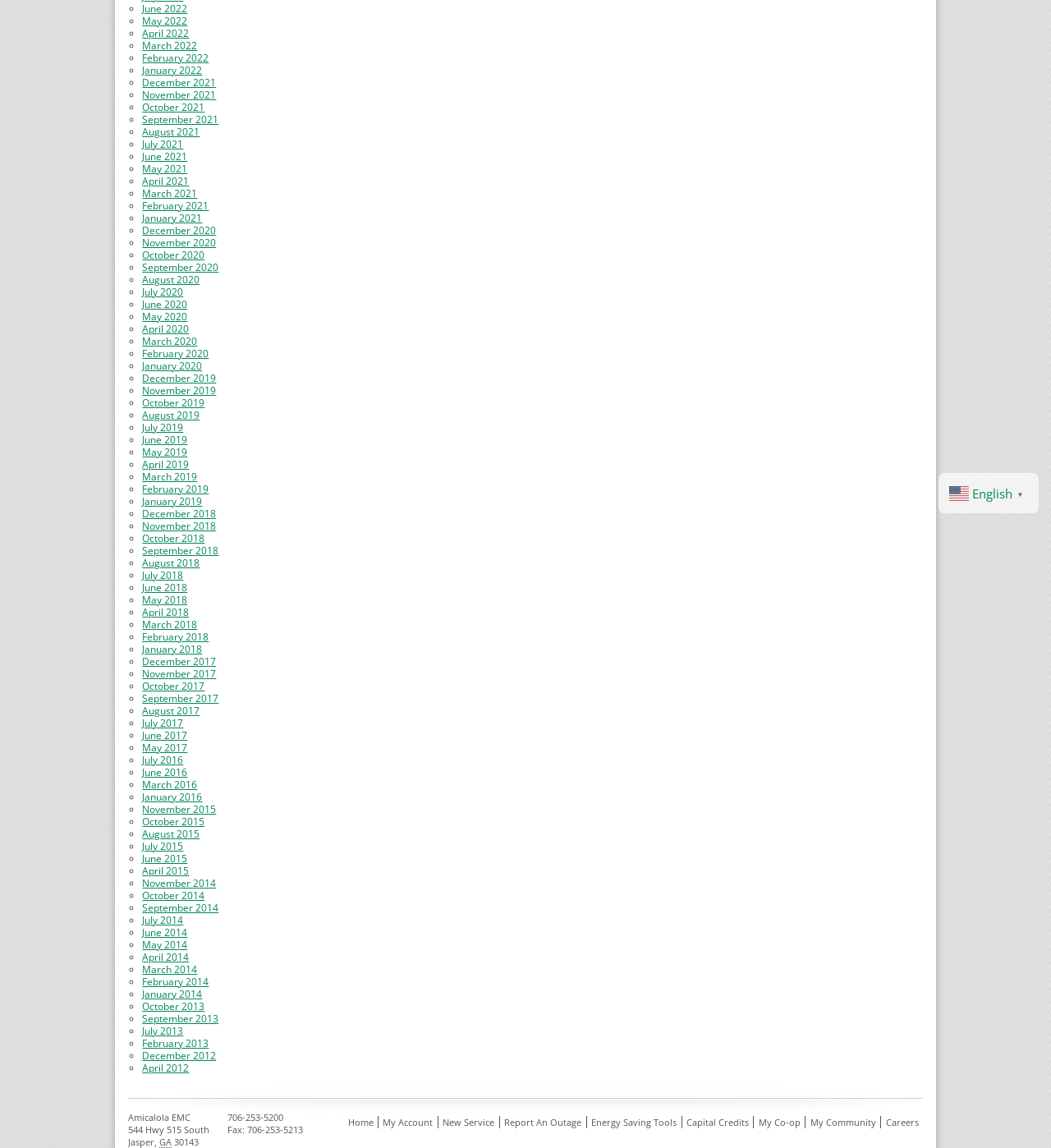Provide the bounding box coordinates for the UI element that is described as: "July 2021".

[0.135, 0.12, 0.174, 0.131]